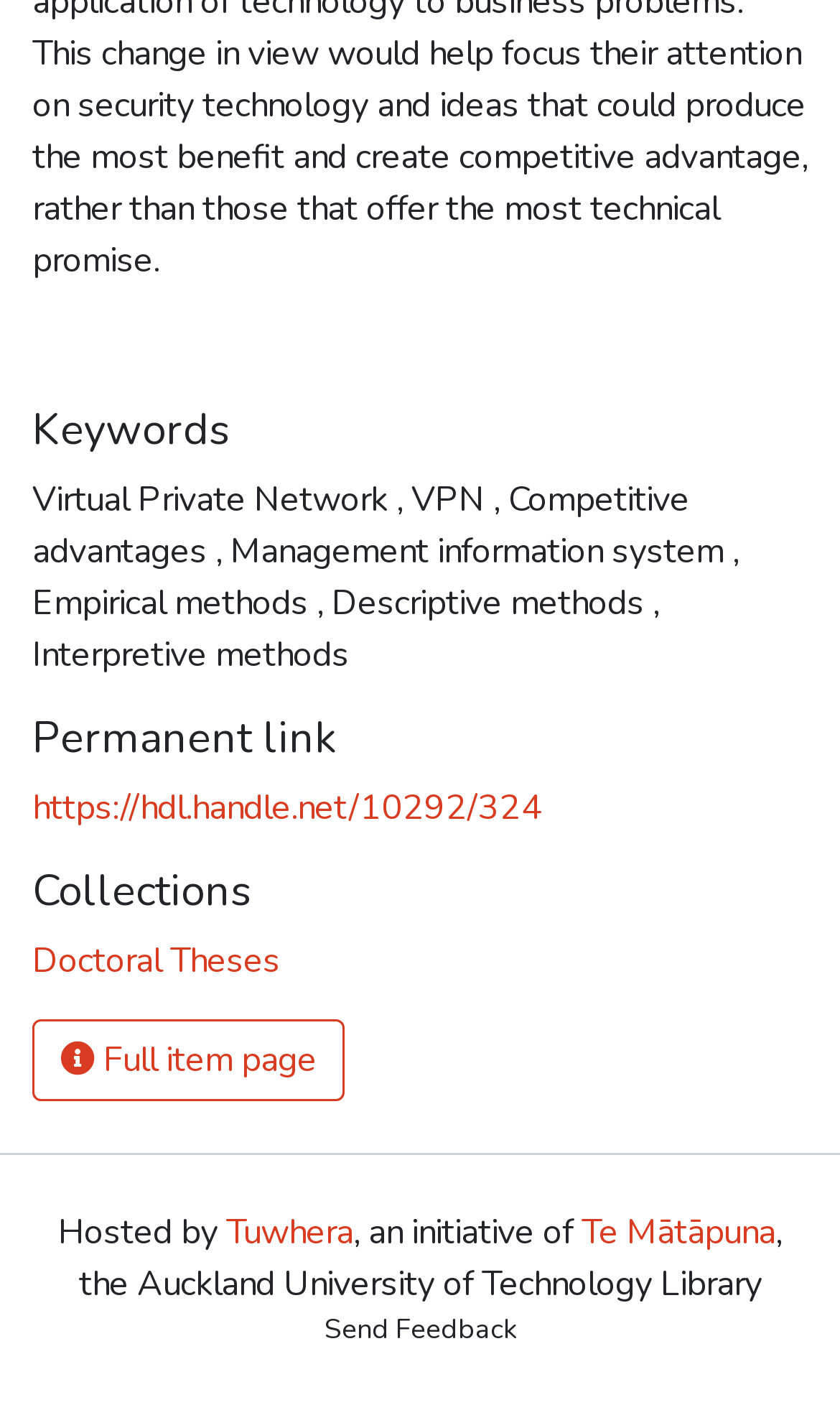Review the image closely and give a comprehensive answer to the question: What is the URL of the permanent link?

I found this answer by looking at the 'Permanent link' section, which has a link with the given URL.